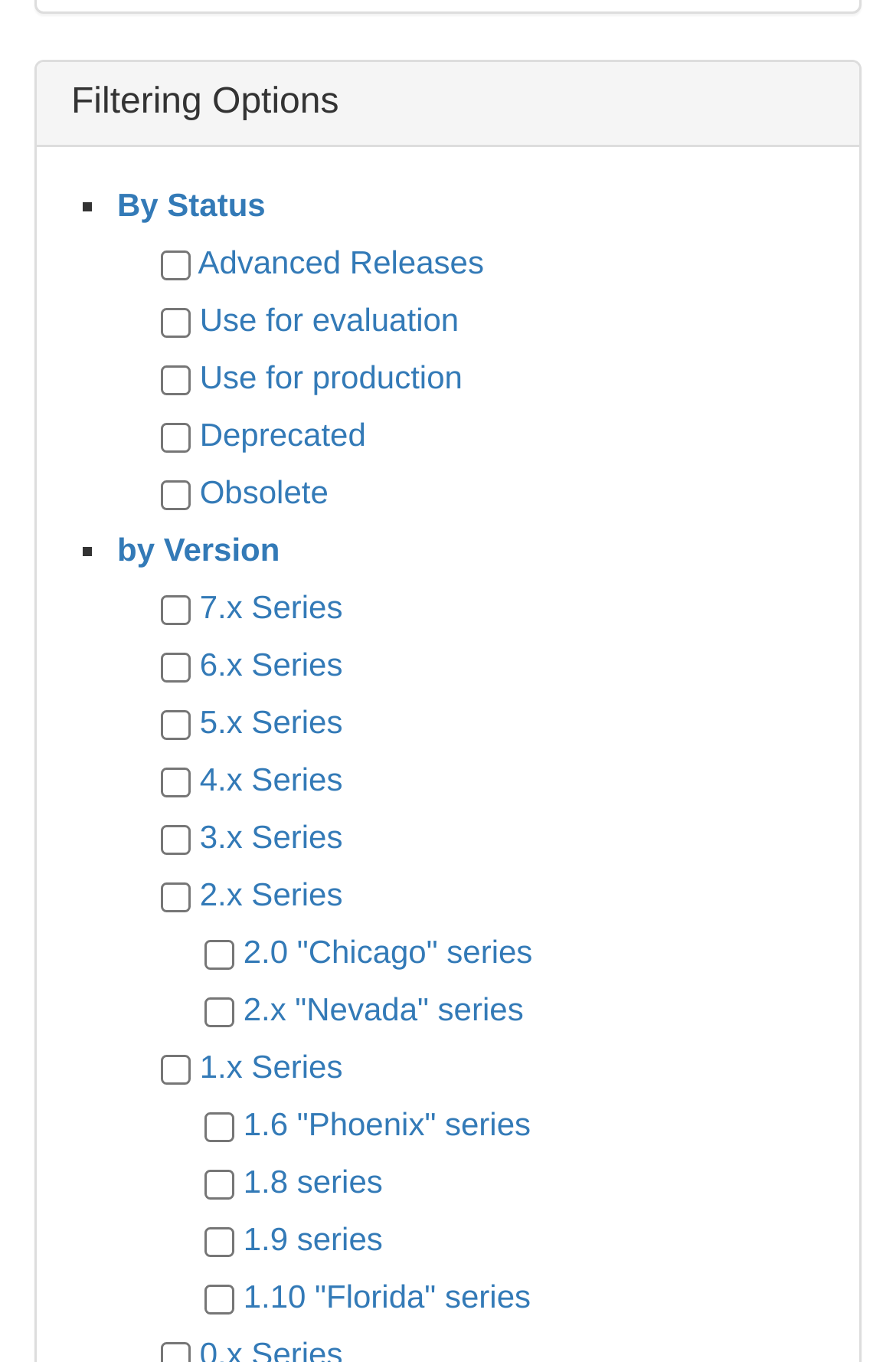Determine the bounding box coordinates of the clickable region to carry out the instruction: "Filter by Status".

[0.131, 0.136, 0.296, 0.163]